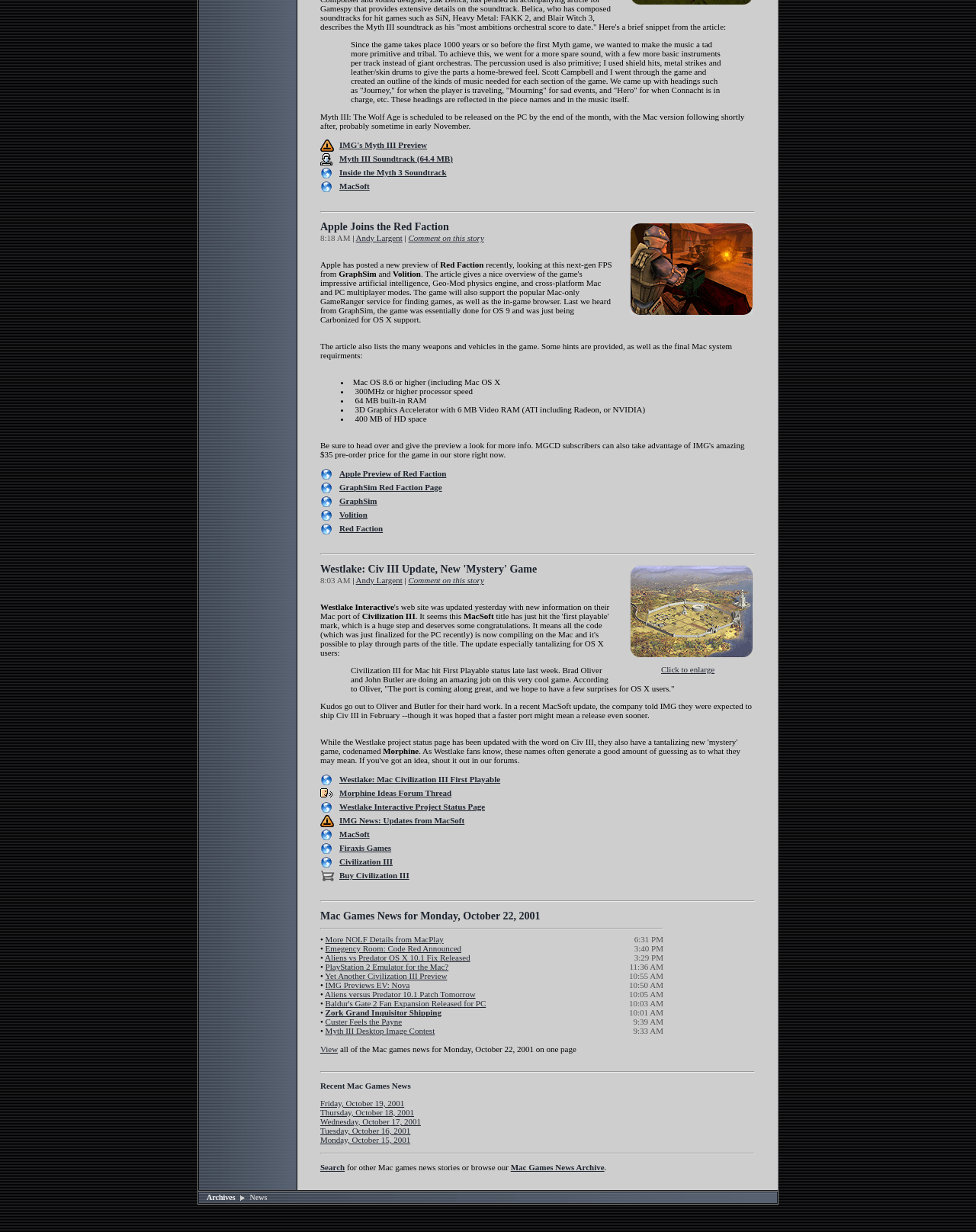Answer the question in one word or a short phrase:
What is the name of the company developing Civilization III for Mac?

Westlake Interactive